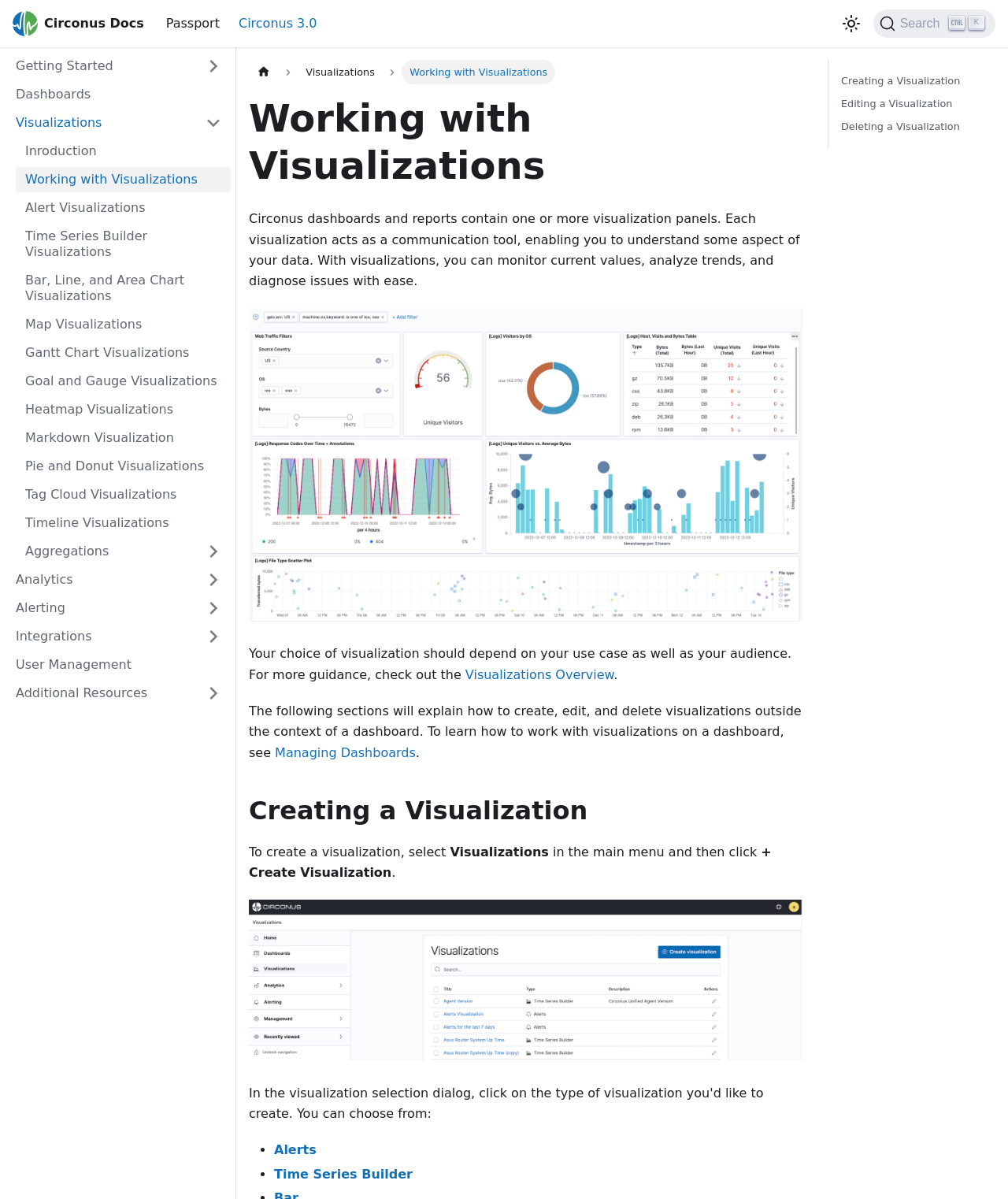Extract the main title from the webpage and generate its text.

Working with Visualizations